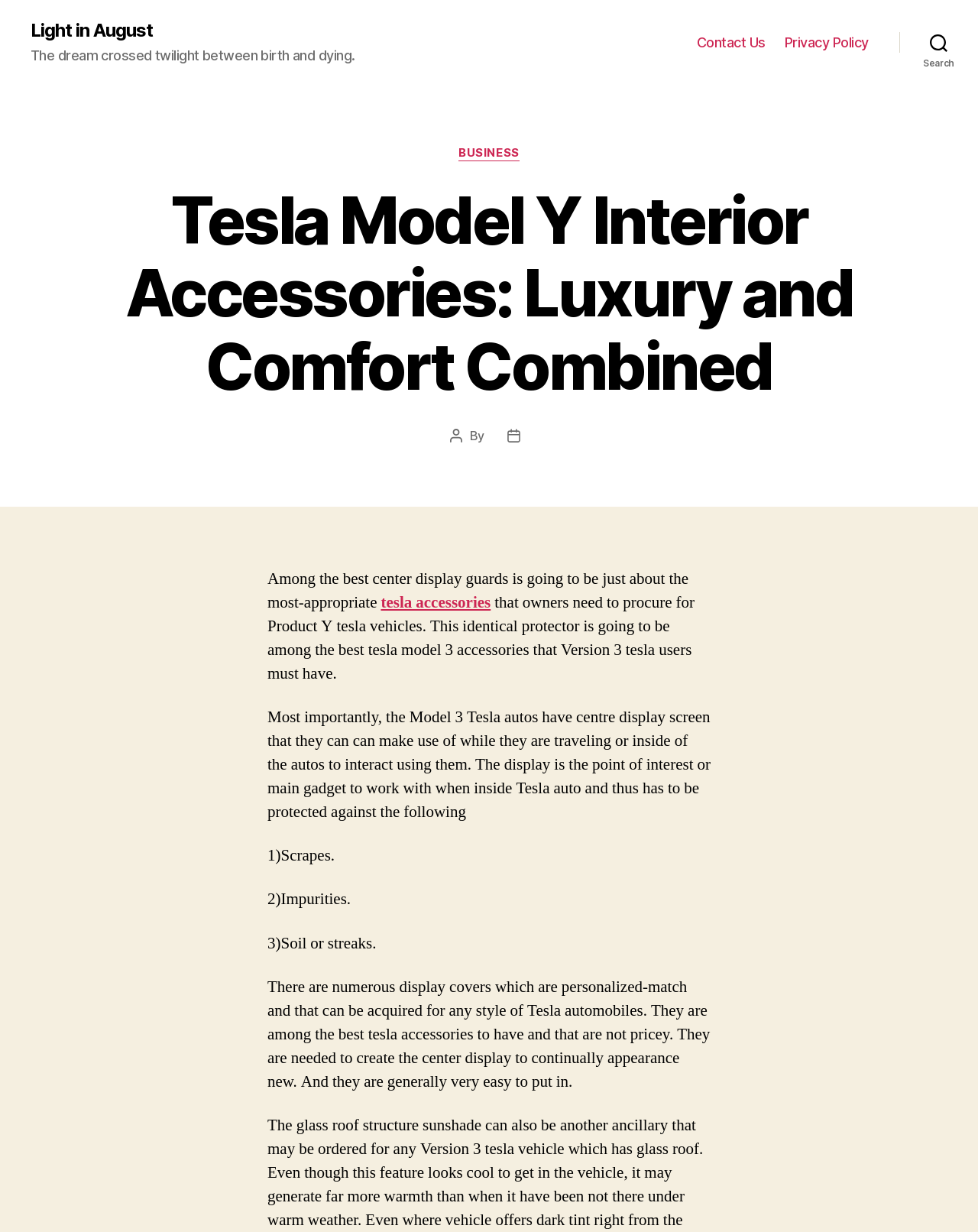Utilize the details in the image to give a detailed response to the question: What type of accessories are discussed in the article?

I analyzed the text content of the webpage and found that the article discusses various accessories for Tesla autos, including center display guards and other interior accessories.